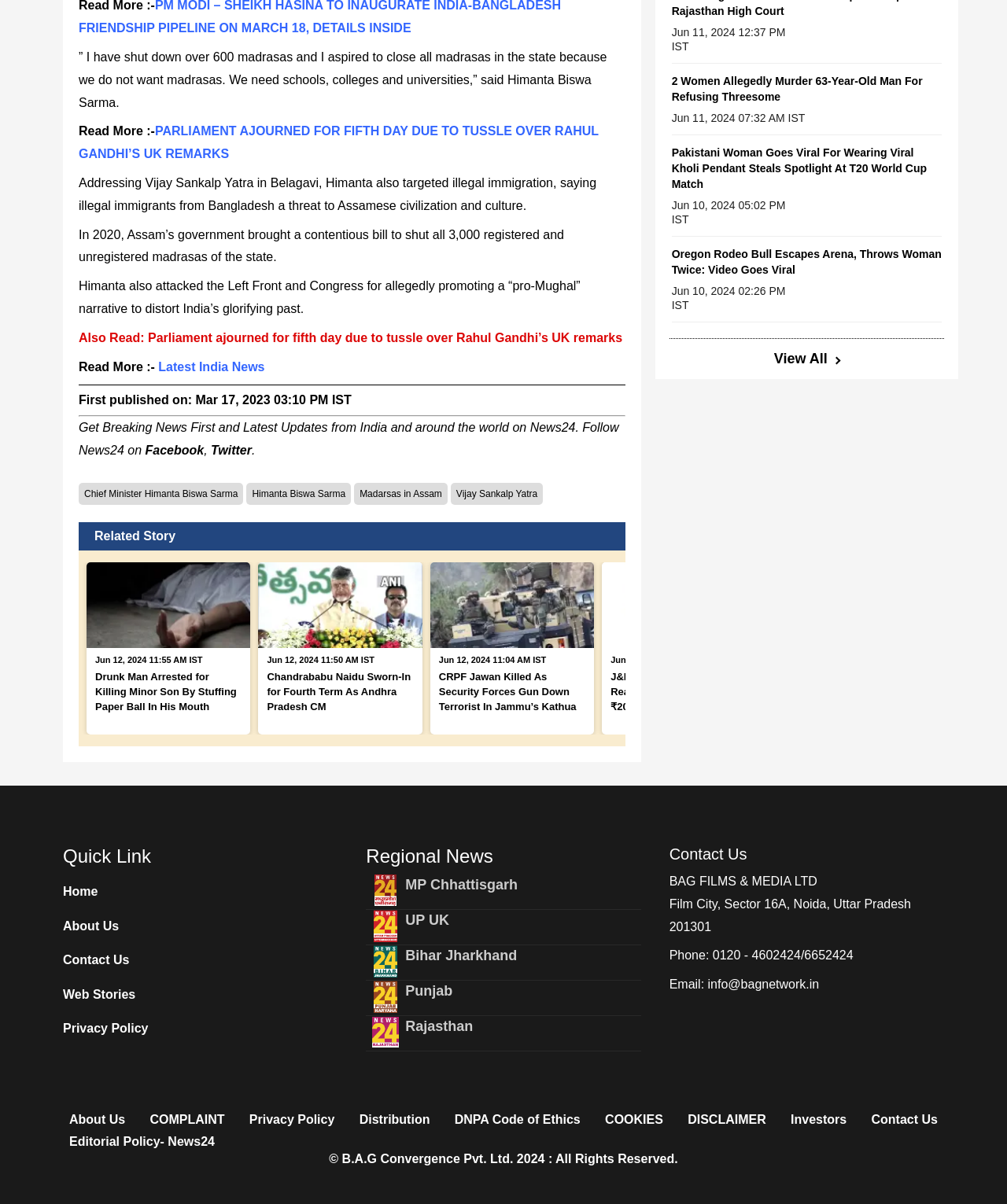What is the purpose of the 'Related Story' section?
Answer briefly with a single word or phrase based on the image.

To show related news